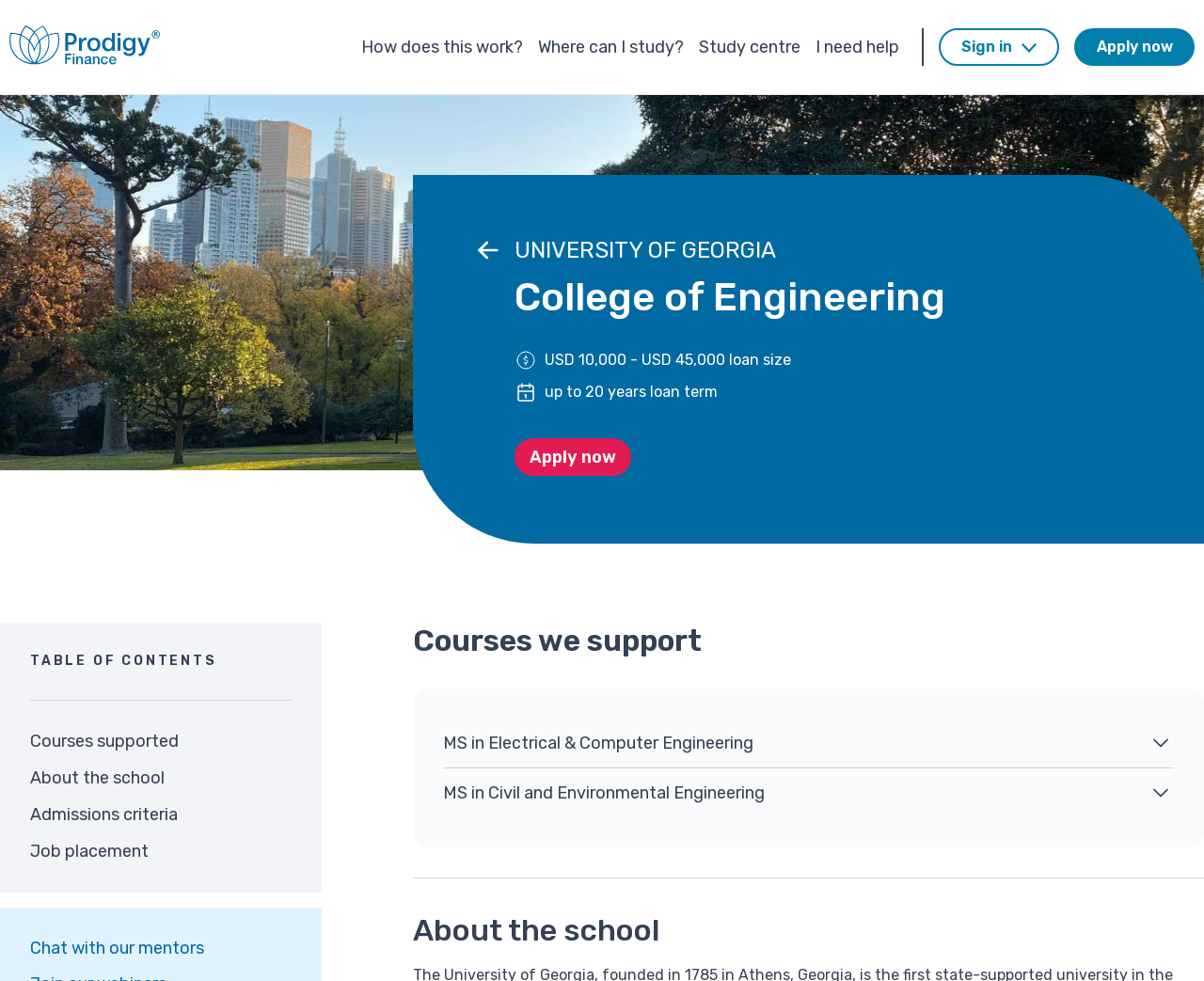Specify the bounding box coordinates of the area that needs to be clicked to achieve the following instruction: "Click the 'Sign in' button".

[0.78, 0.029, 0.88, 0.067]